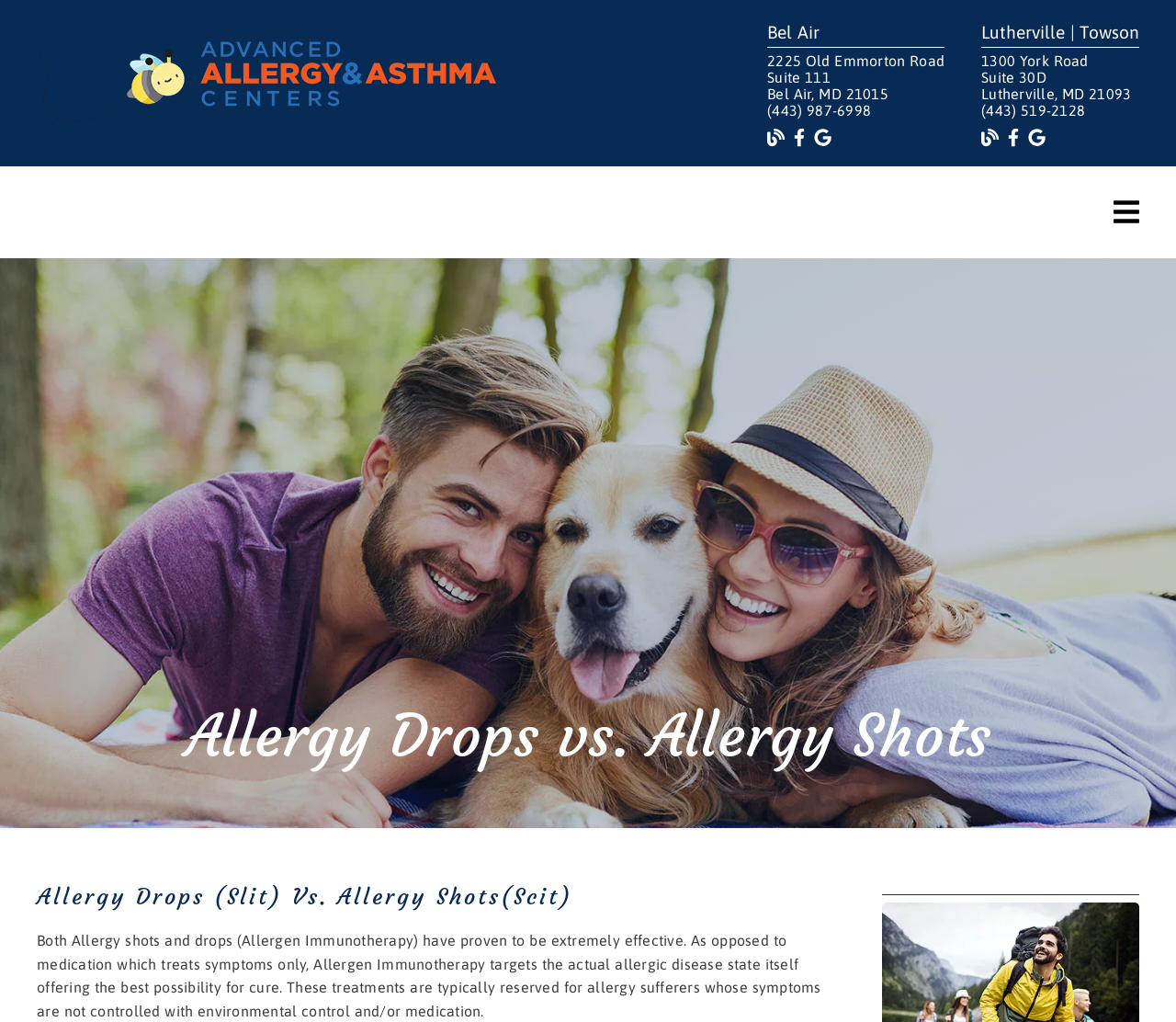Identify and generate the primary title of the webpage.

Allergy Drops vs. Allergy Shots